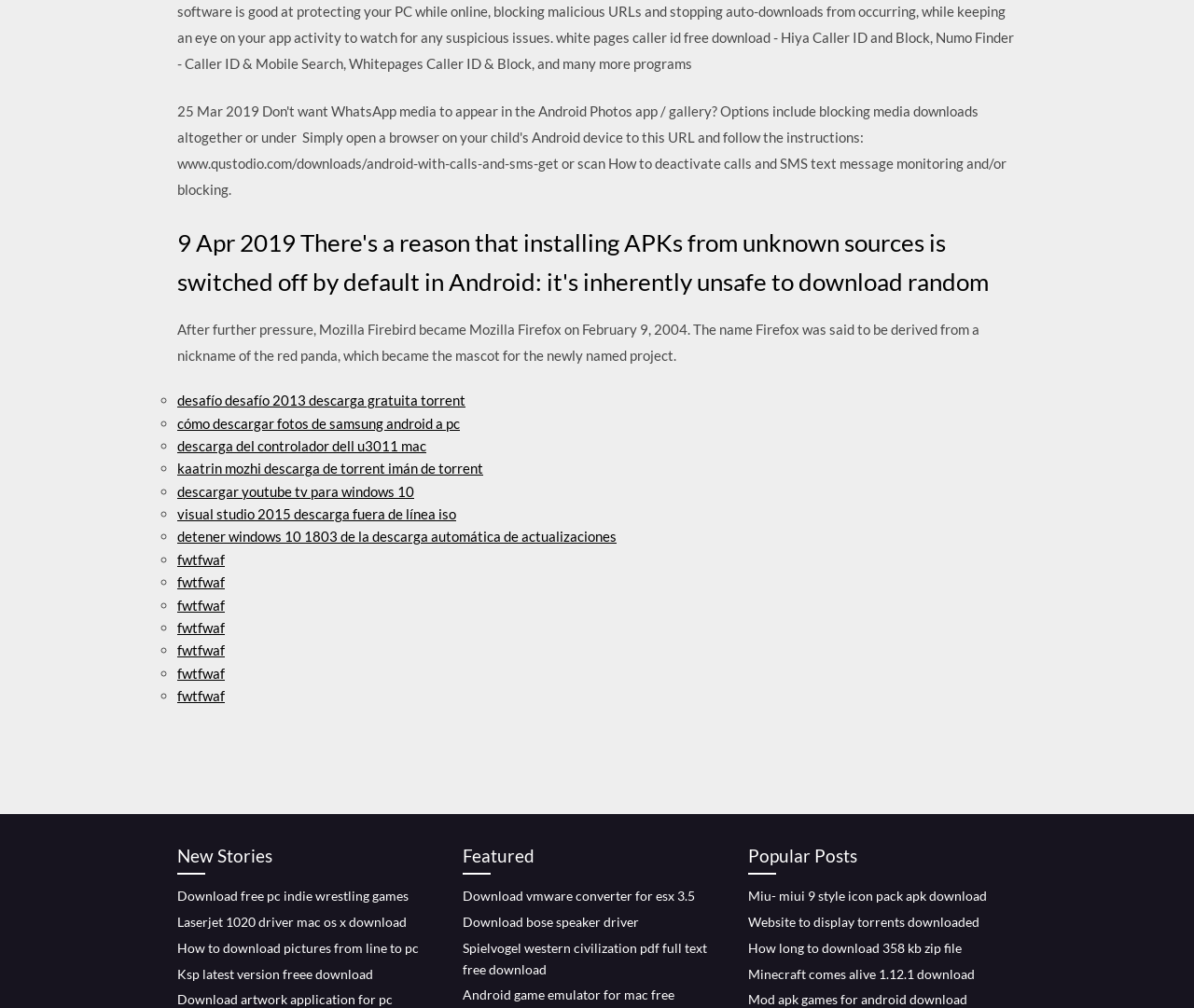Kindly determine the bounding box coordinates for the clickable area to achieve the given instruction: "Click the link to download Minecraft comes alive 1.12.1".

[0.627, 0.958, 0.816, 0.974]